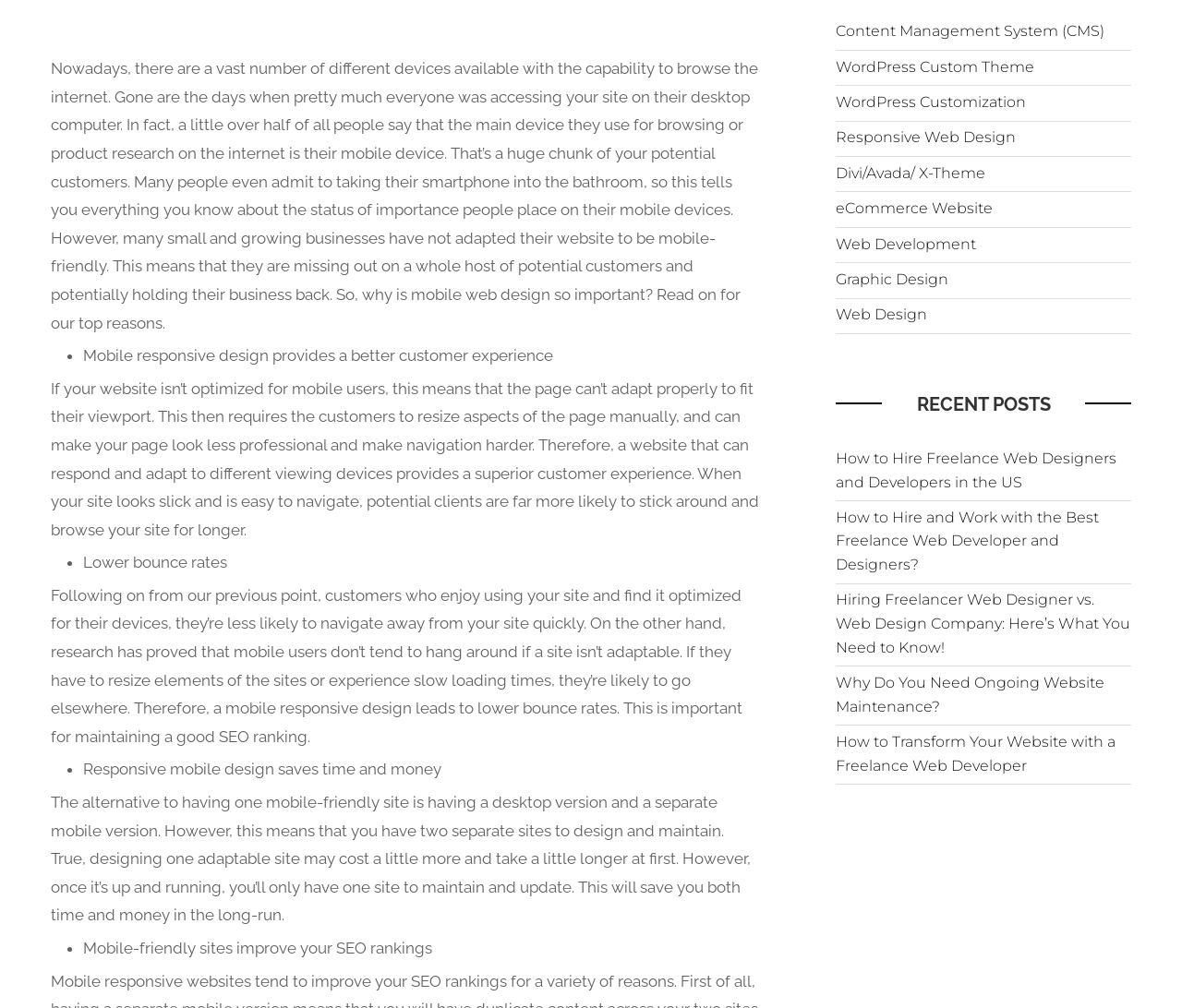Find the bounding box coordinates for the element described here: "WordPress Custom Theme".

[0.707, 0.057, 0.875, 0.075]